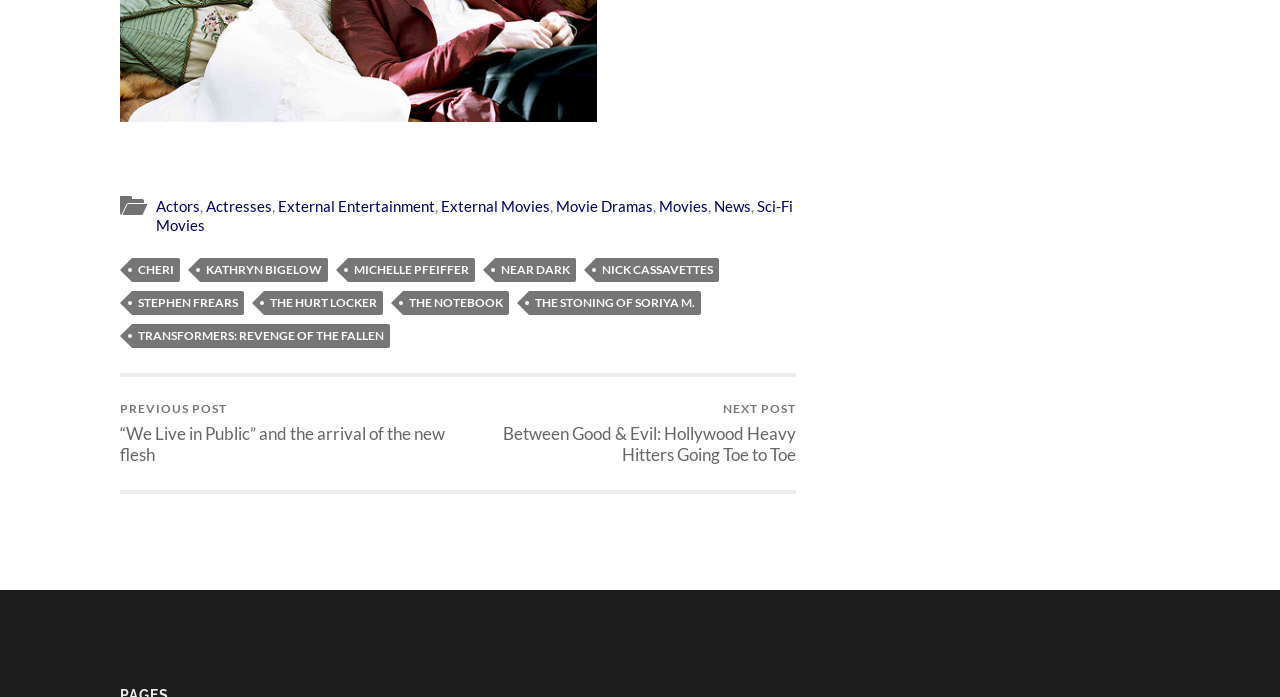What type of content is on this webpage?
Please provide a single word or phrase in response based on the screenshot.

Movies and actors